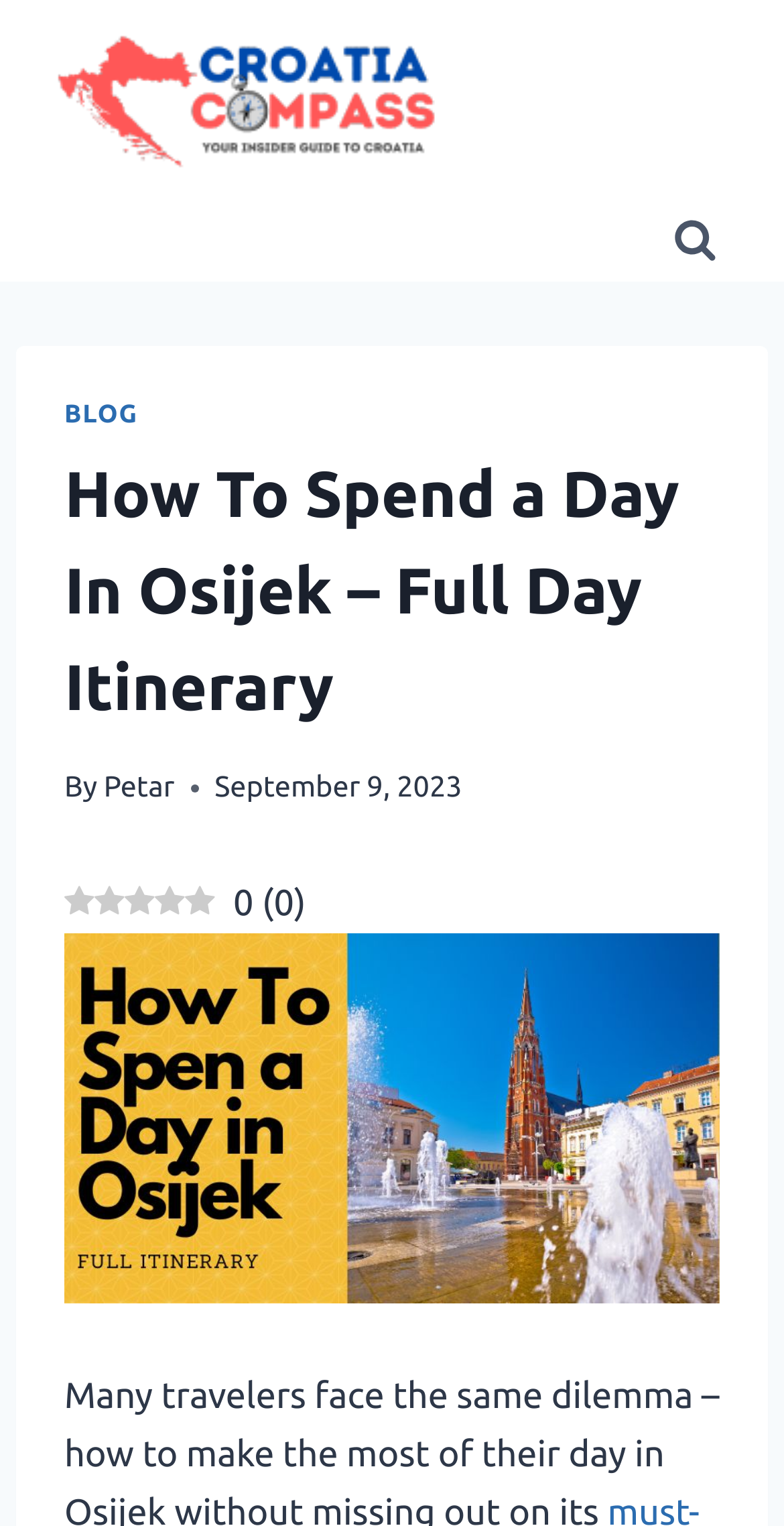What is the purpose of the button at the top-right corner?
Please provide an in-depth and detailed response to the question.

I found the purpose of the button by looking at the button element, which has the text 'View Search Form' and is located at the top-right corner of the webpage.